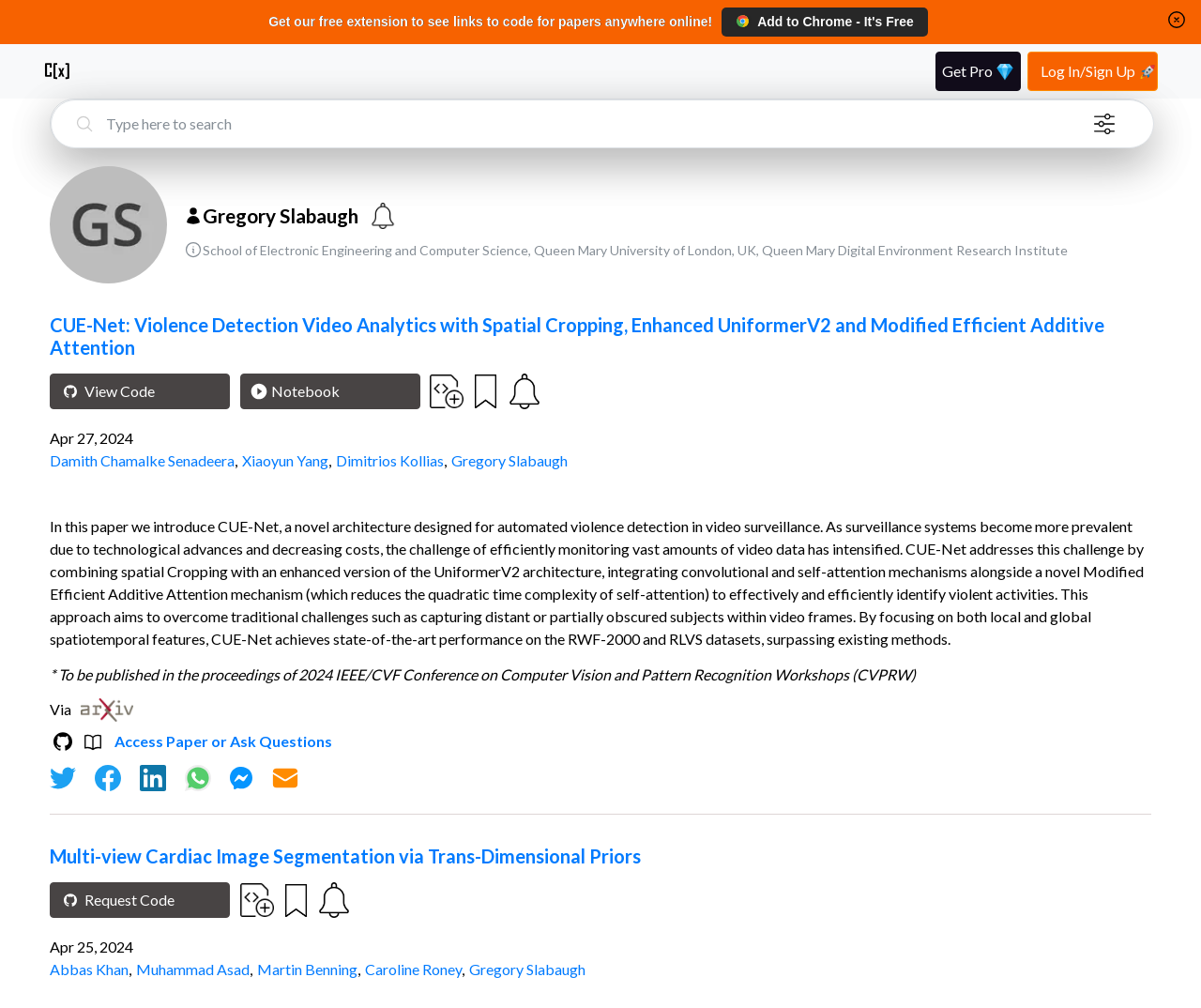Please identify the bounding box coordinates of where to click in order to follow the instruction: "Get the Chrome extension".

[0.601, 0.007, 0.773, 0.036]